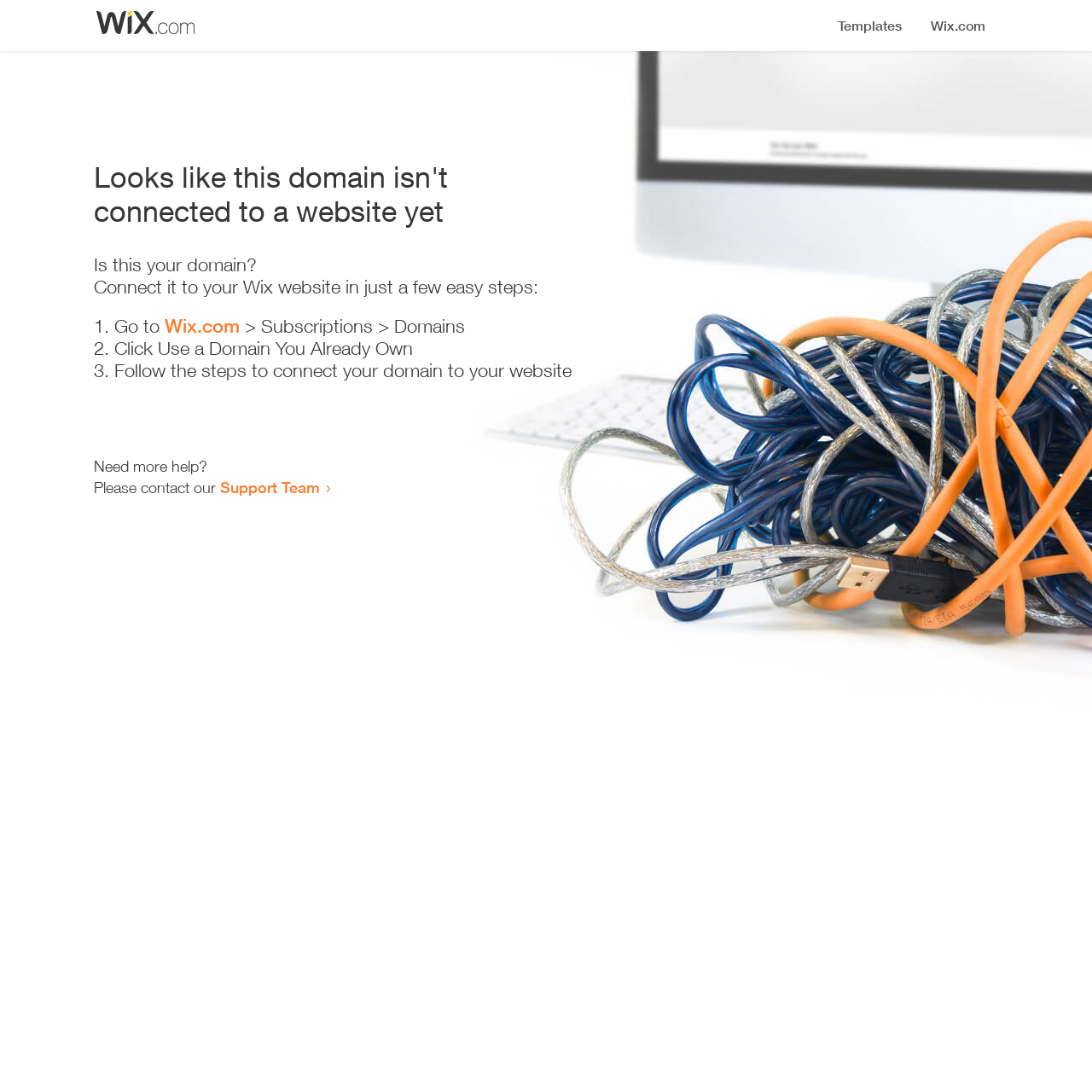Bounding box coordinates should be in the format (top-left x, top-left y, bottom-right x, bottom-right y) and all values should be floating point numbers between 0 and 1. Determine the bounding box coordinate for the UI element described as: Service Plans

None